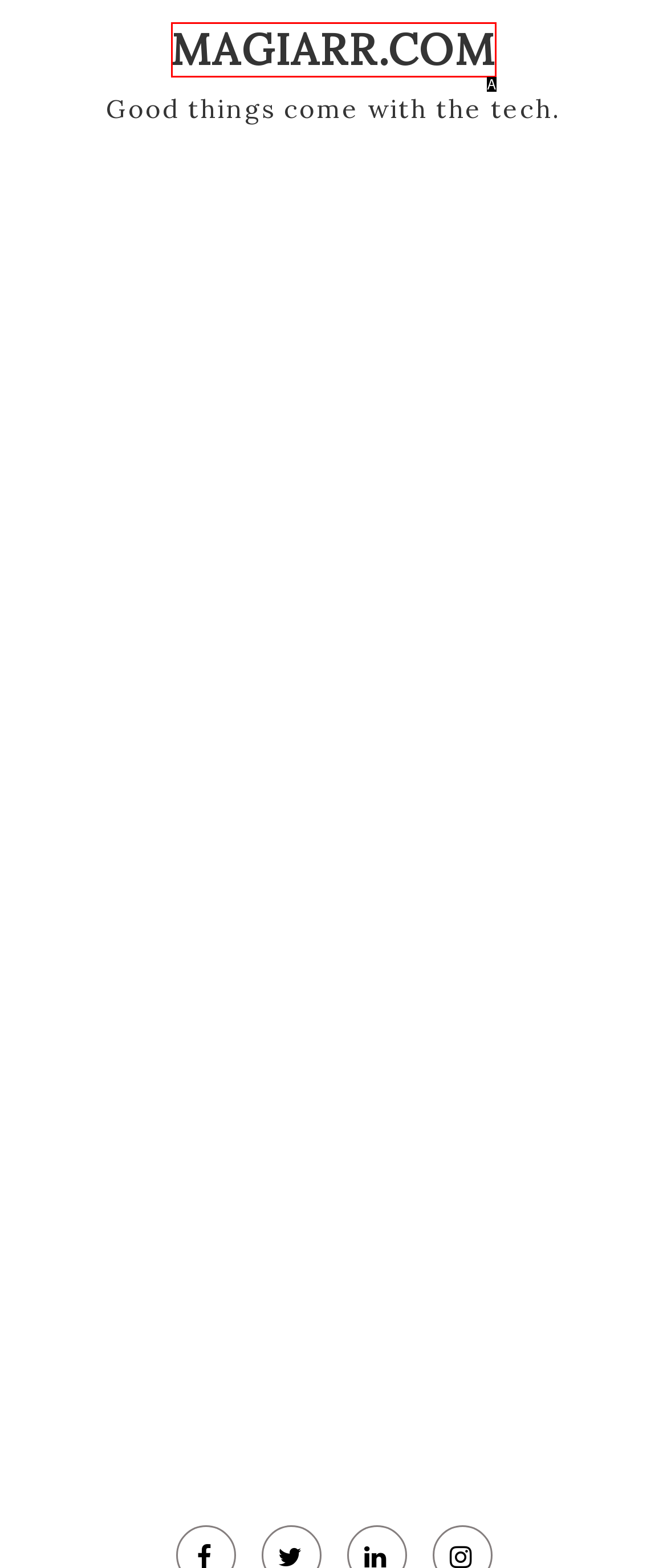Given the description: Magiarr.com, identify the HTML element that corresponds to it. Respond with the letter of the correct option.

A